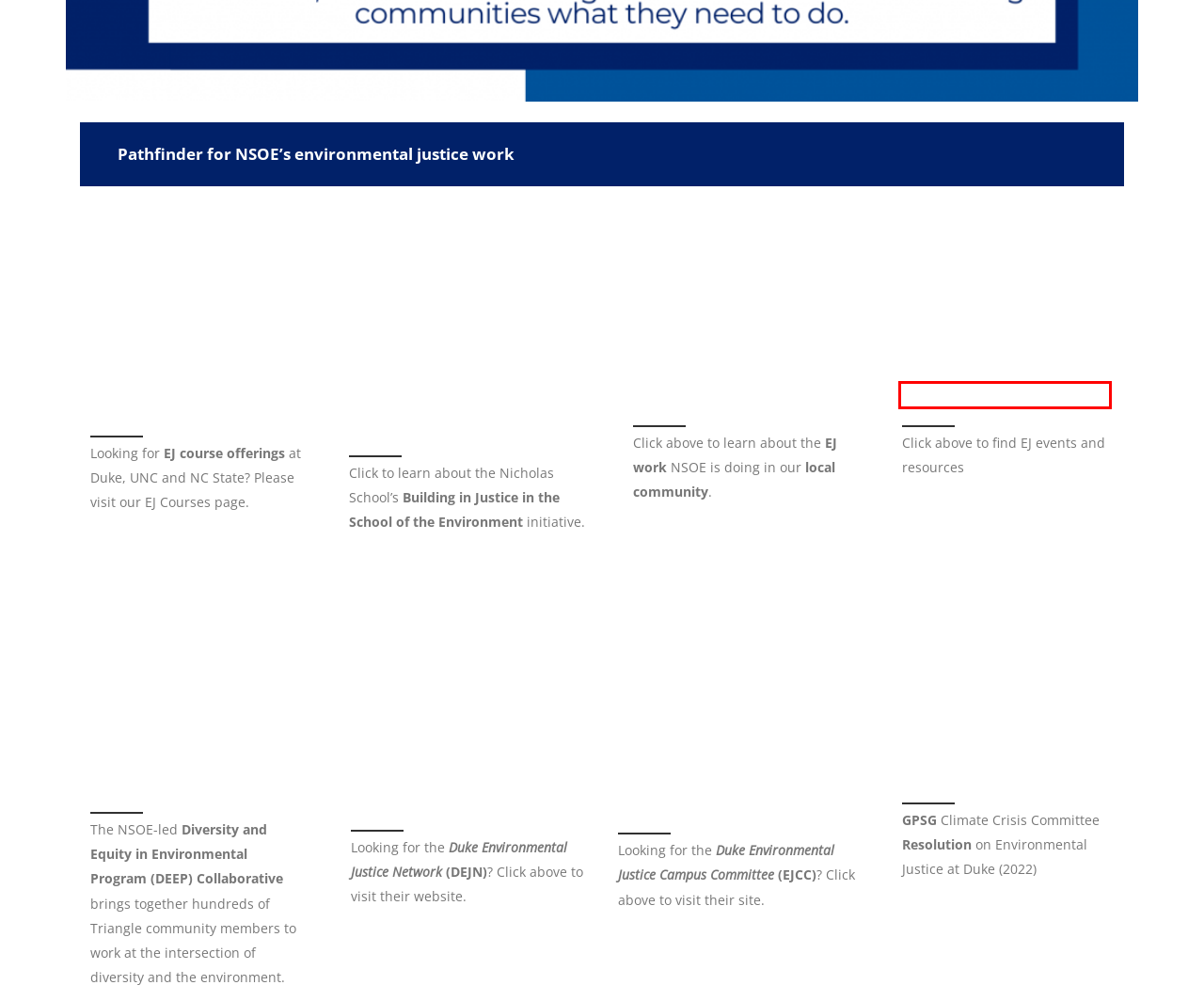Look at the screenshot of a webpage with a red bounding box and select the webpage description that best corresponds to the new page after clicking the element in the red box. Here are the options:
A. Nicholas School of the Environment | Duke University
B. DEEP Collaborative – Working Towards Diversity & Equity in Environmental Programs
C. EJ Events and Resources – DEI at the Nicholas School
D. Building in Justice at the School of the Environment – DEI at the Nicholas School
E. Online Survey Software | Qualtrics Survey Solutions
F. Customizr WordPress Theme | Press Customizr
G. Environmental Justice Courses – DEI at the Nicholas School
H. EJ in Our Local Community – DEI at the Nicholas School

C